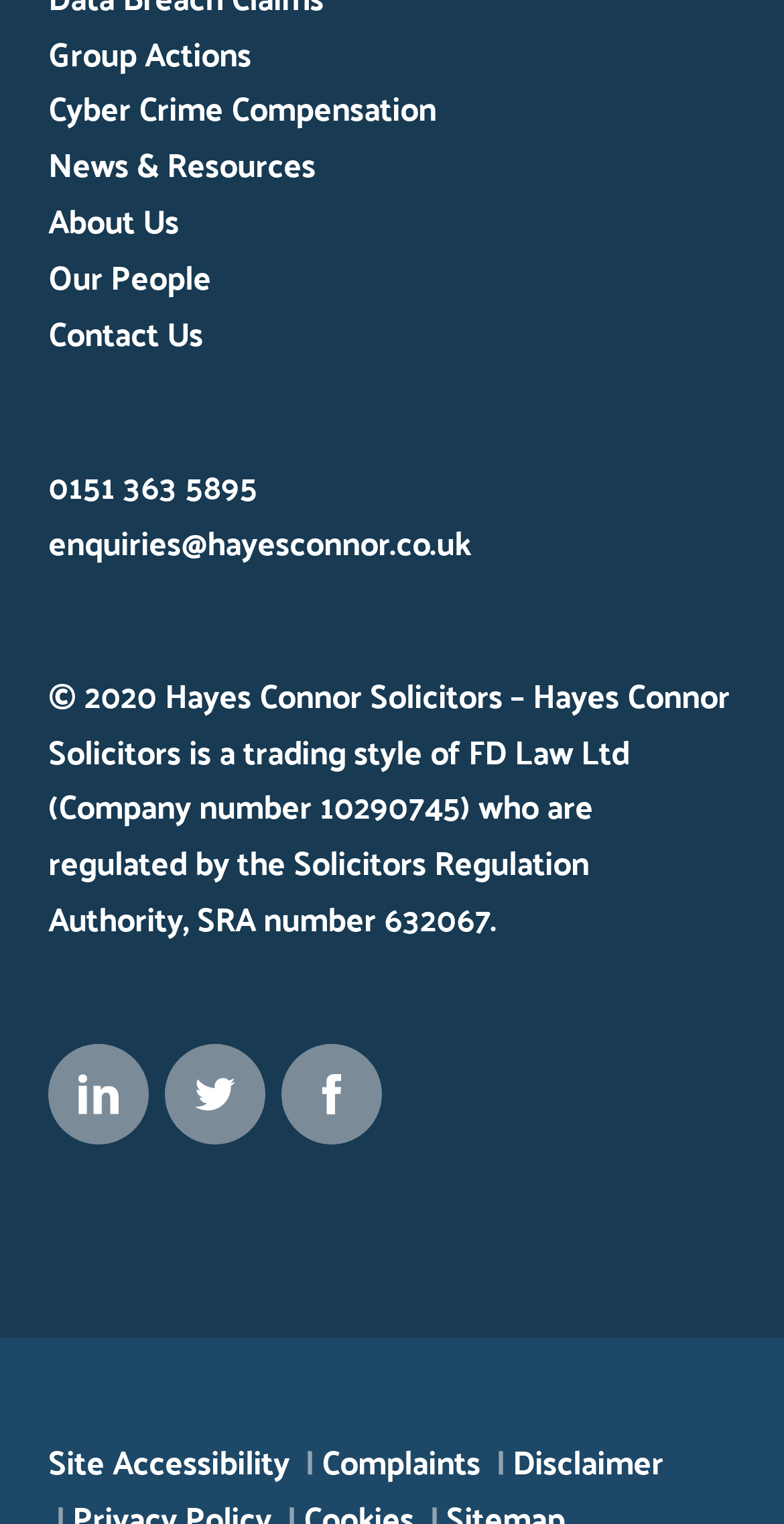What is the phone number?
Answer with a single word or short phrase according to what you see in the image.

0151 363 5895